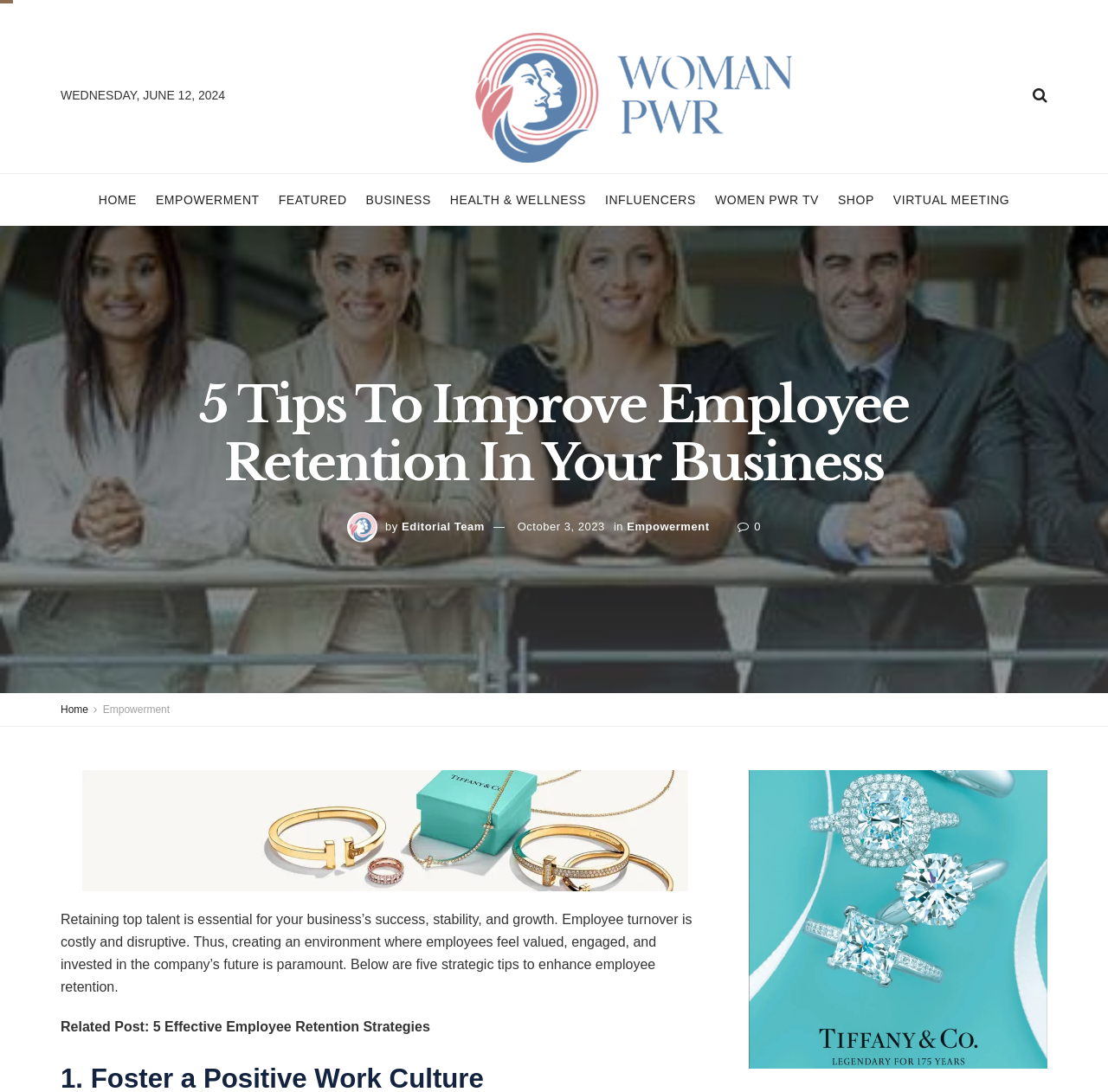Please identify the bounding box coordinates of the area that needs to be clicked to follow this instruction: "Go to the HOME page".

[0.089, 0.159, 0.123, 0.207]